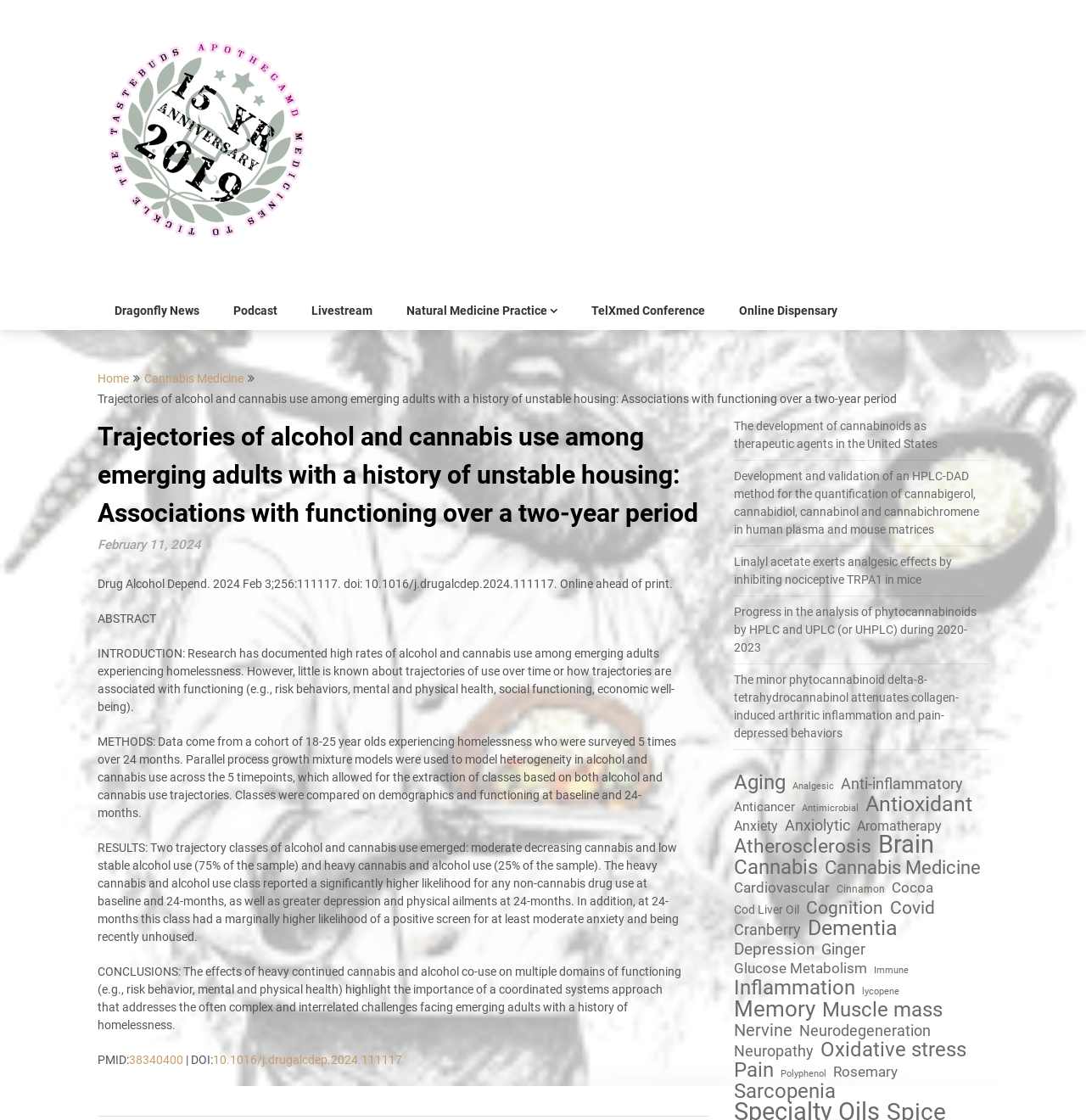What is the main heading of this webpage? Please extract and provide it.

Trajectories of alcohol and cannabis use among emerging adults with a history of unstable housing: Associations with functioning over a two-year period